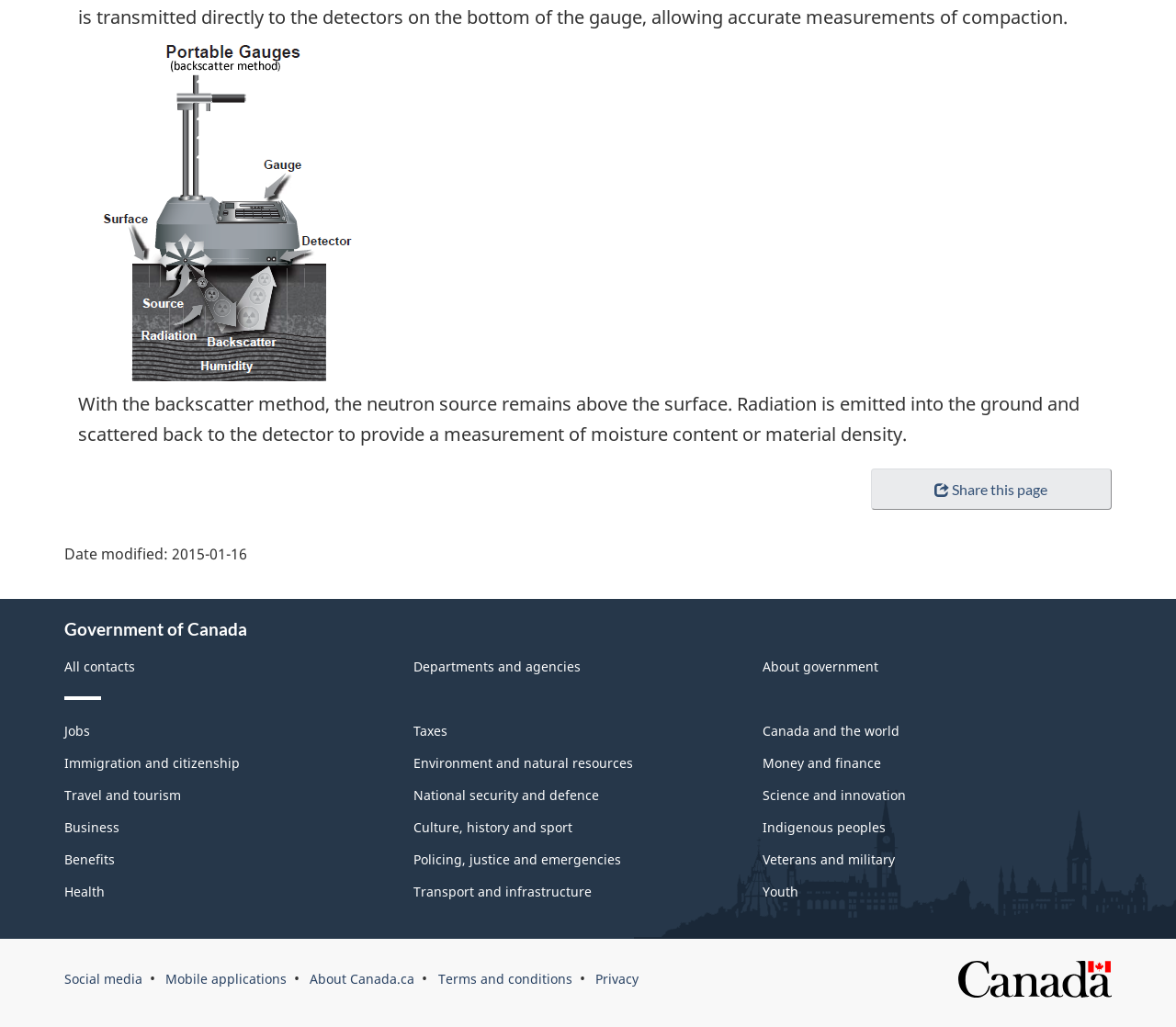Answer the question using only a single word or phrase: 
What is the name of the government?

Government of Canada